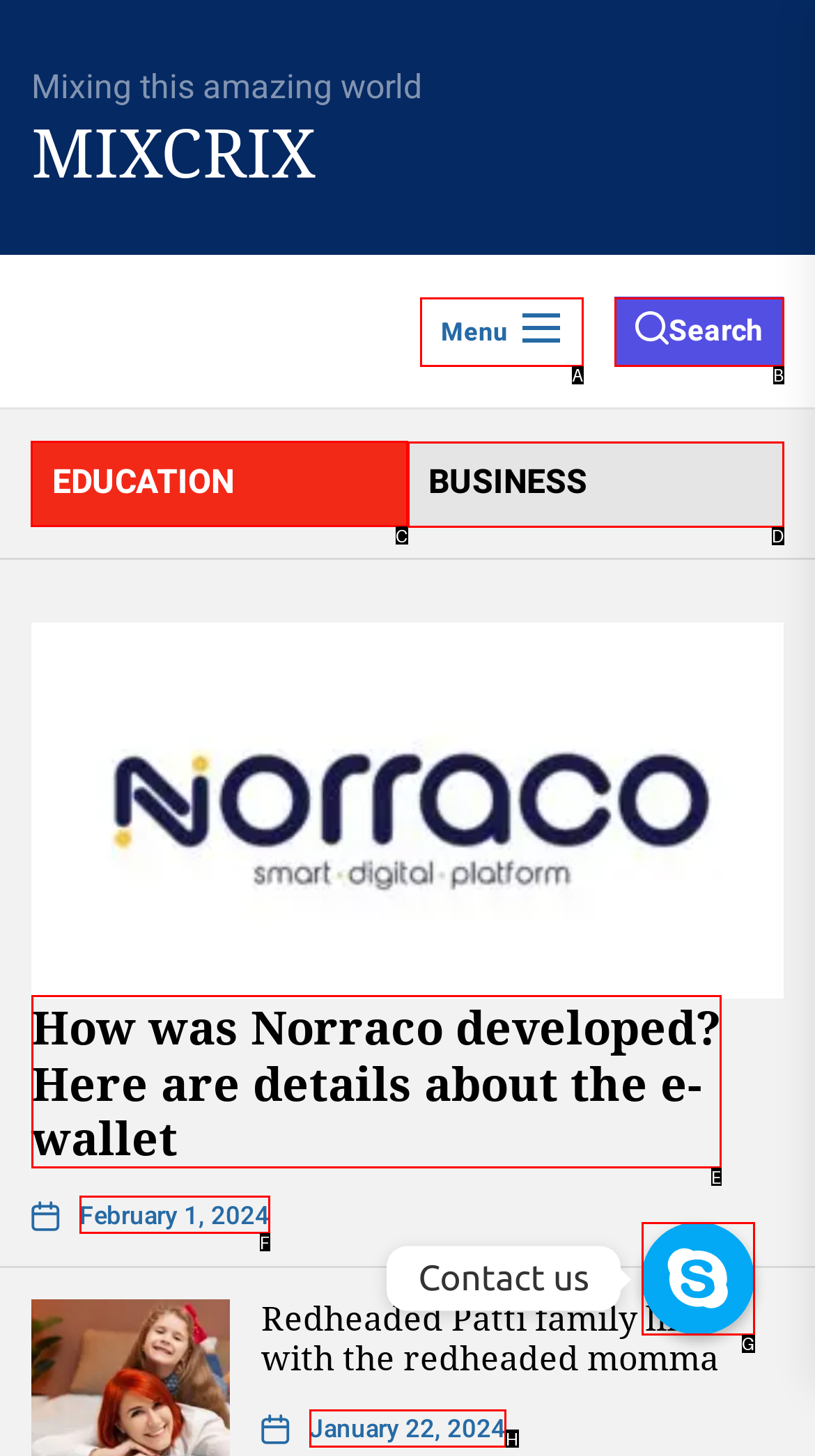Determine the letter of the UI element I should click on to complete the task: Open the EDUCATION page from the provided choices in the screenshot.

C